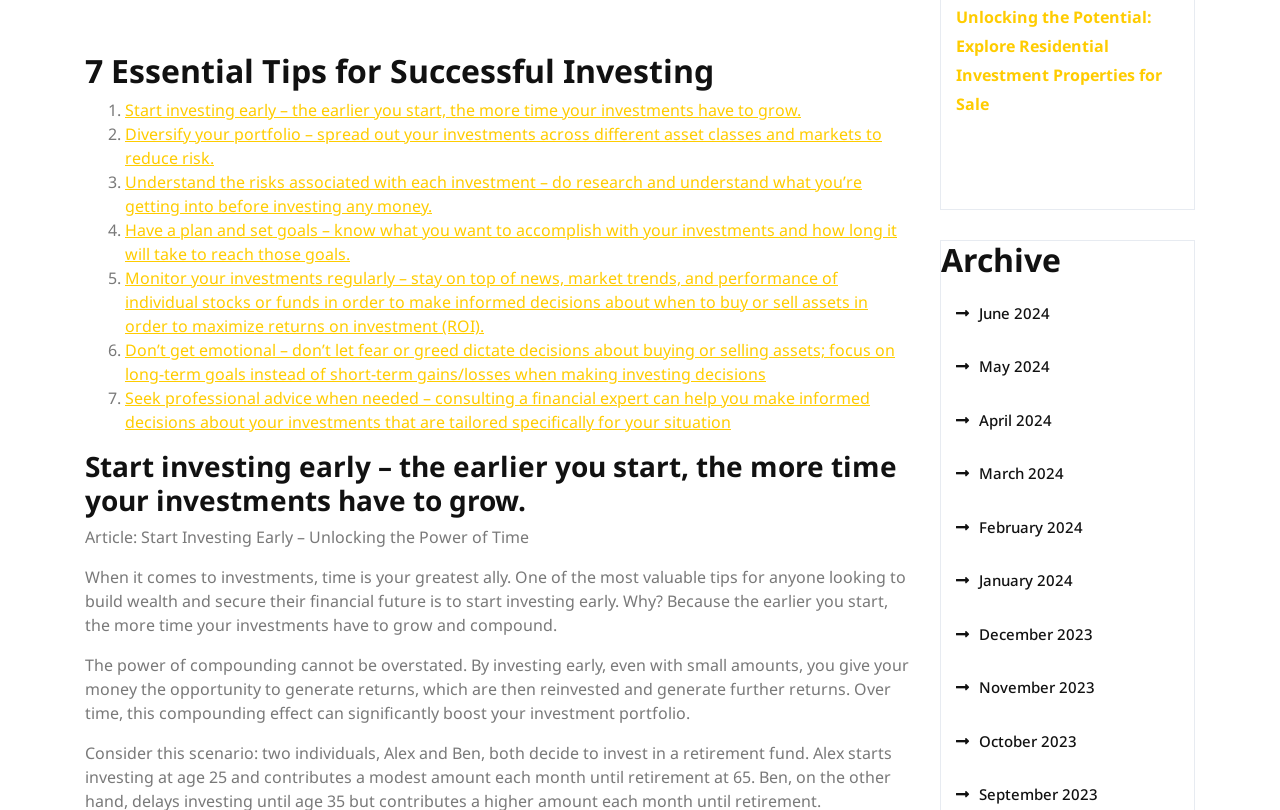What is the purpose of diversifying a portfolio?
Refer to the image and provide a one-word or short phrase answer.

Reduce risk